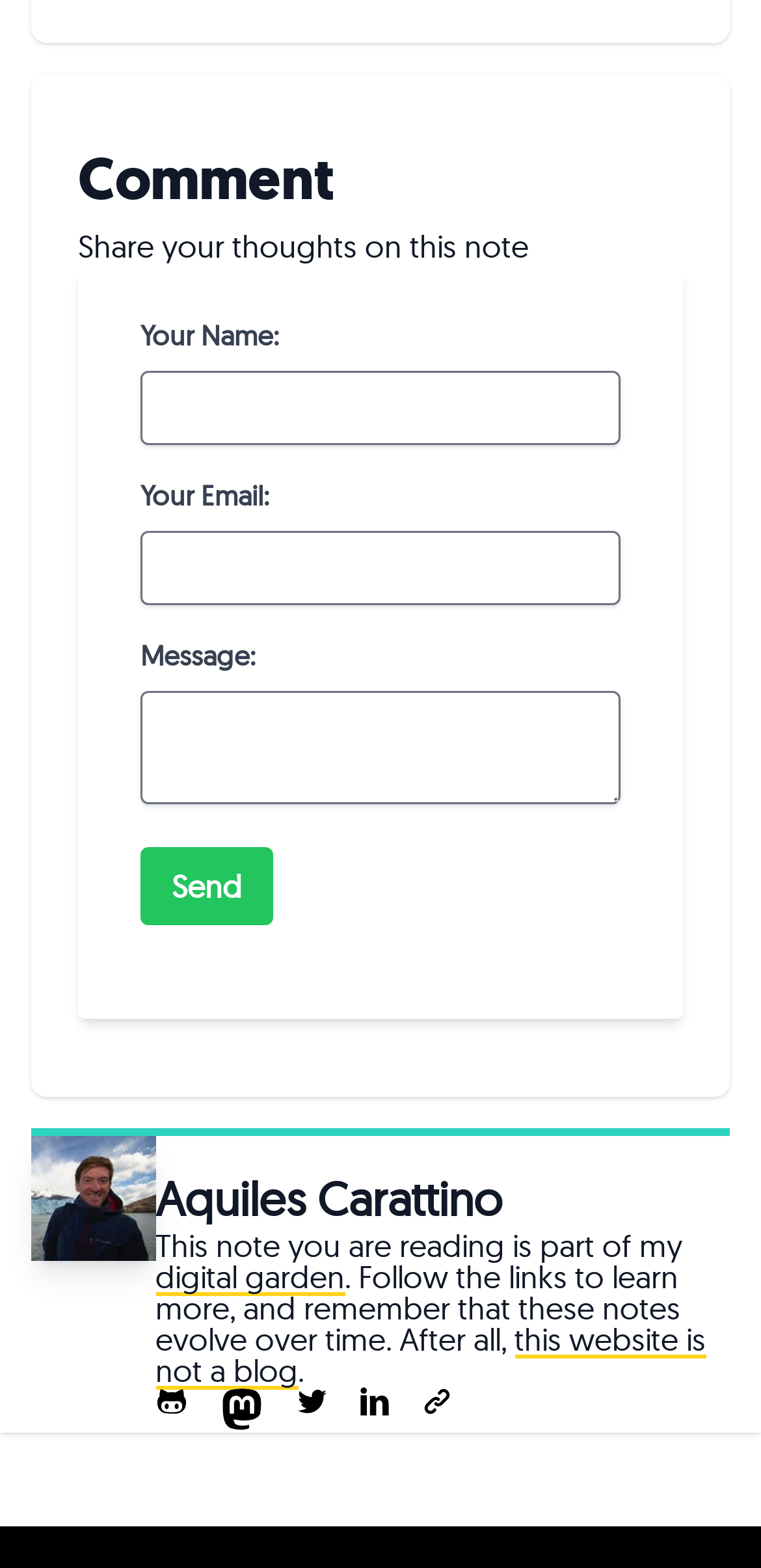Locate the bounding box coordinates for the element described below: "parent_node: Message: name="message"". The coordinates must be four float values between 0 and 1, formatted as [left, top, right, bottom].

[0.185, 0.441, 0.815, 0.513]